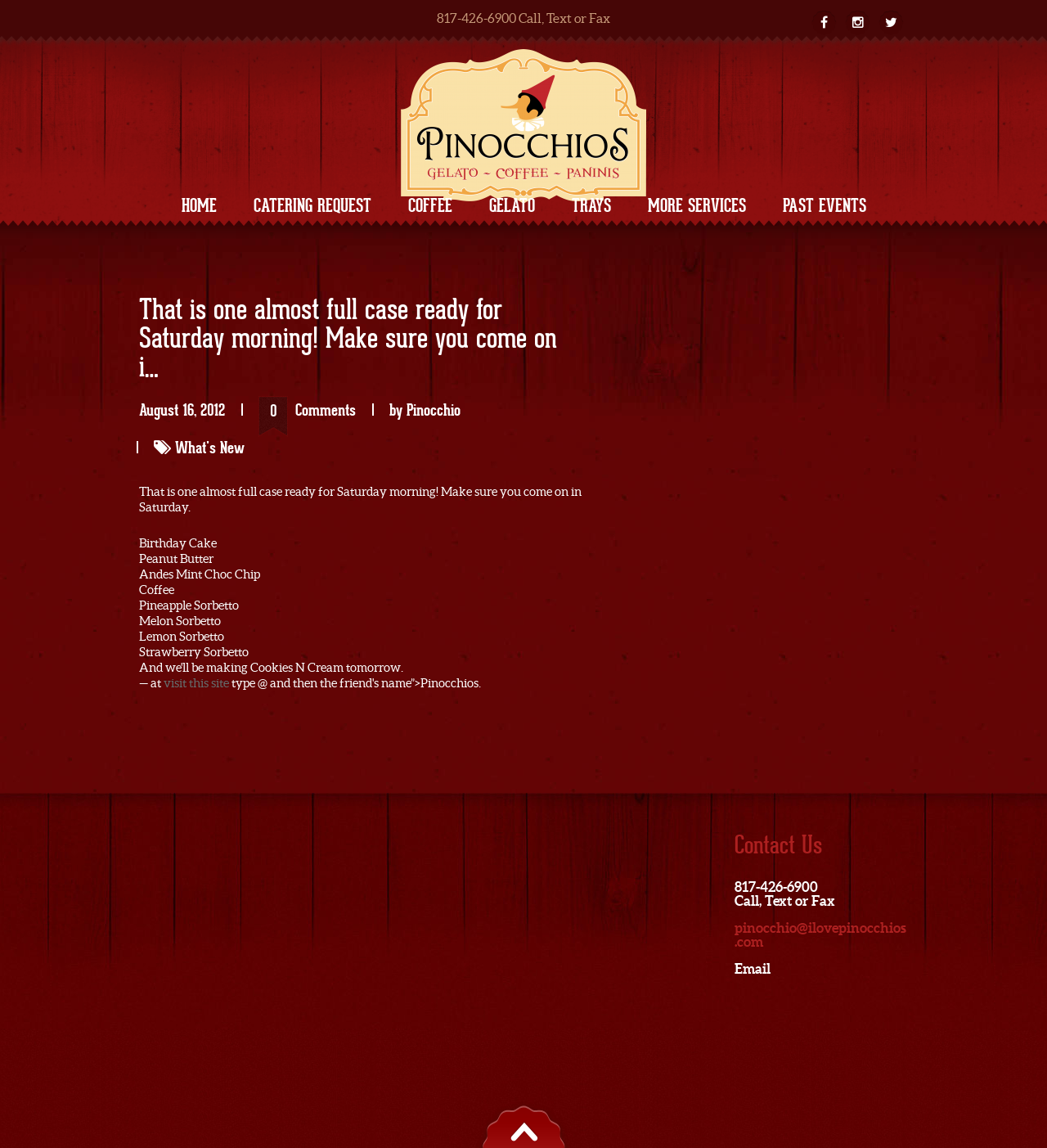Please identify the coordinates of the bounding box that should be clicked to fulfill this instruction: "Call or text the phone number".

[0.417, 0.009, 0.583, 0.022]